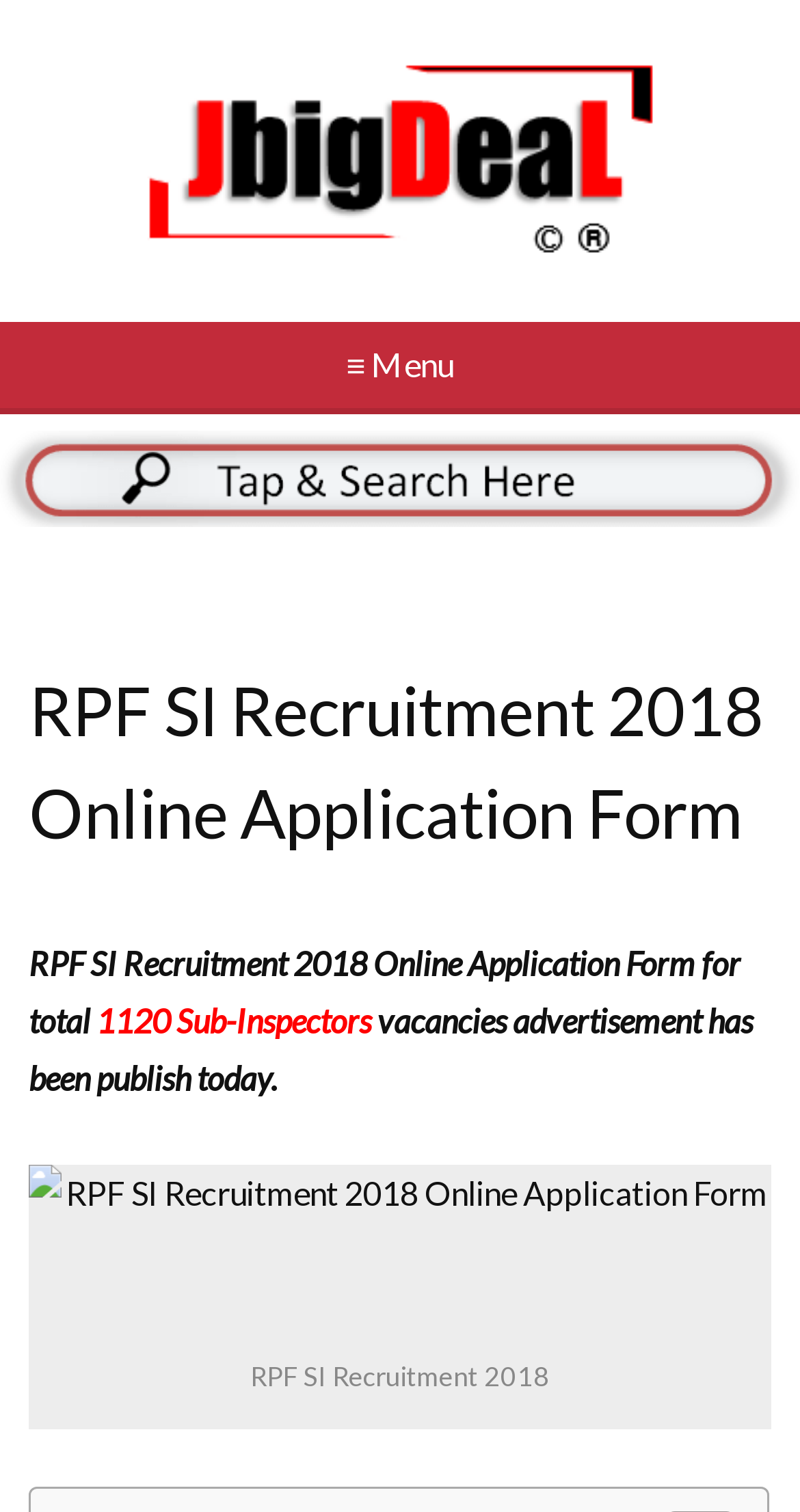Provide a brief response to the question using a single word or phrase: 
Is the recruitment advertisement published?

Yes